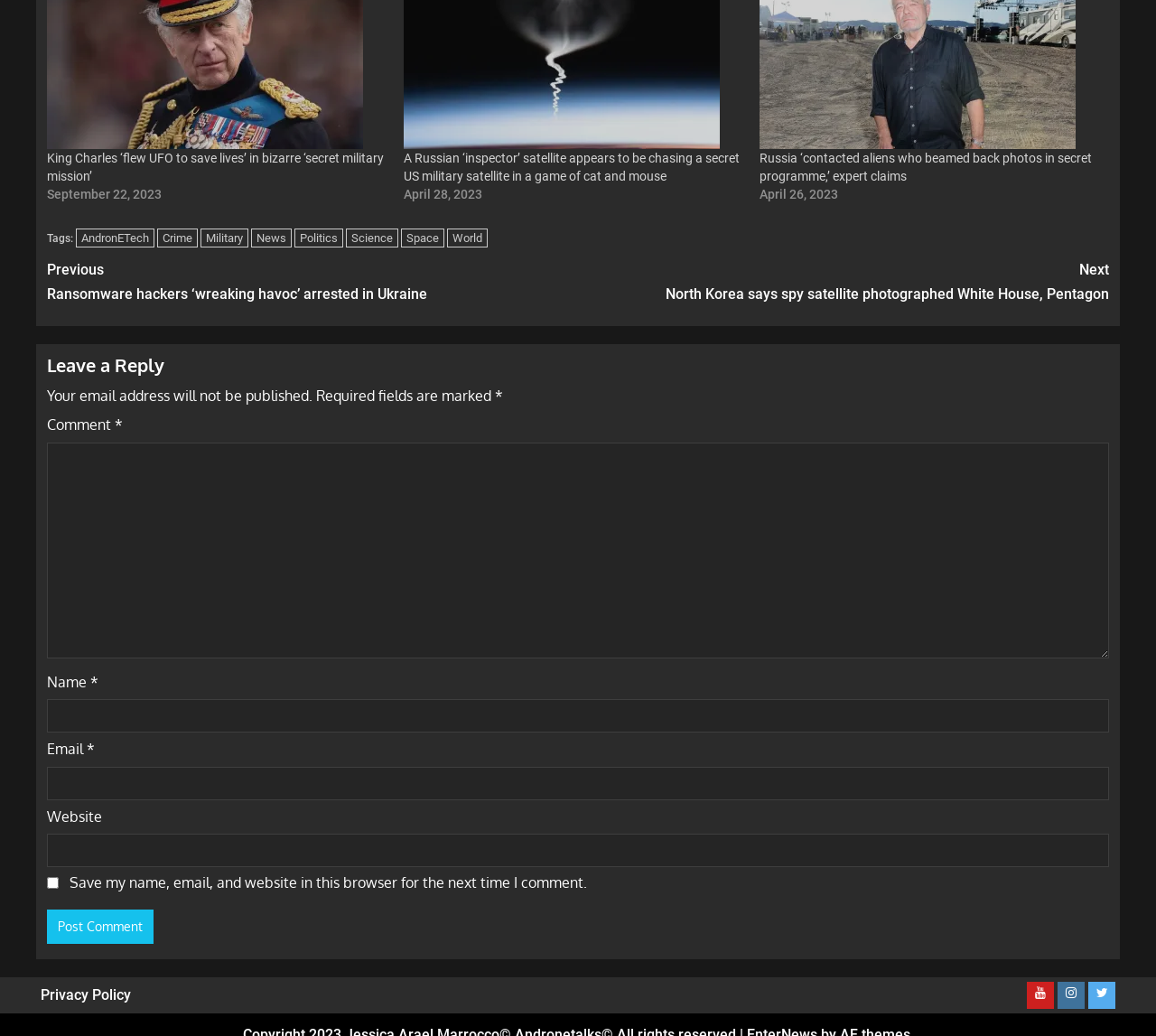What are the tags for the articles on this webpage?
Respond to the question with a single word or phrase according to the image.

AndronETech, Crime, Military, News, Politics, Science, Space, World